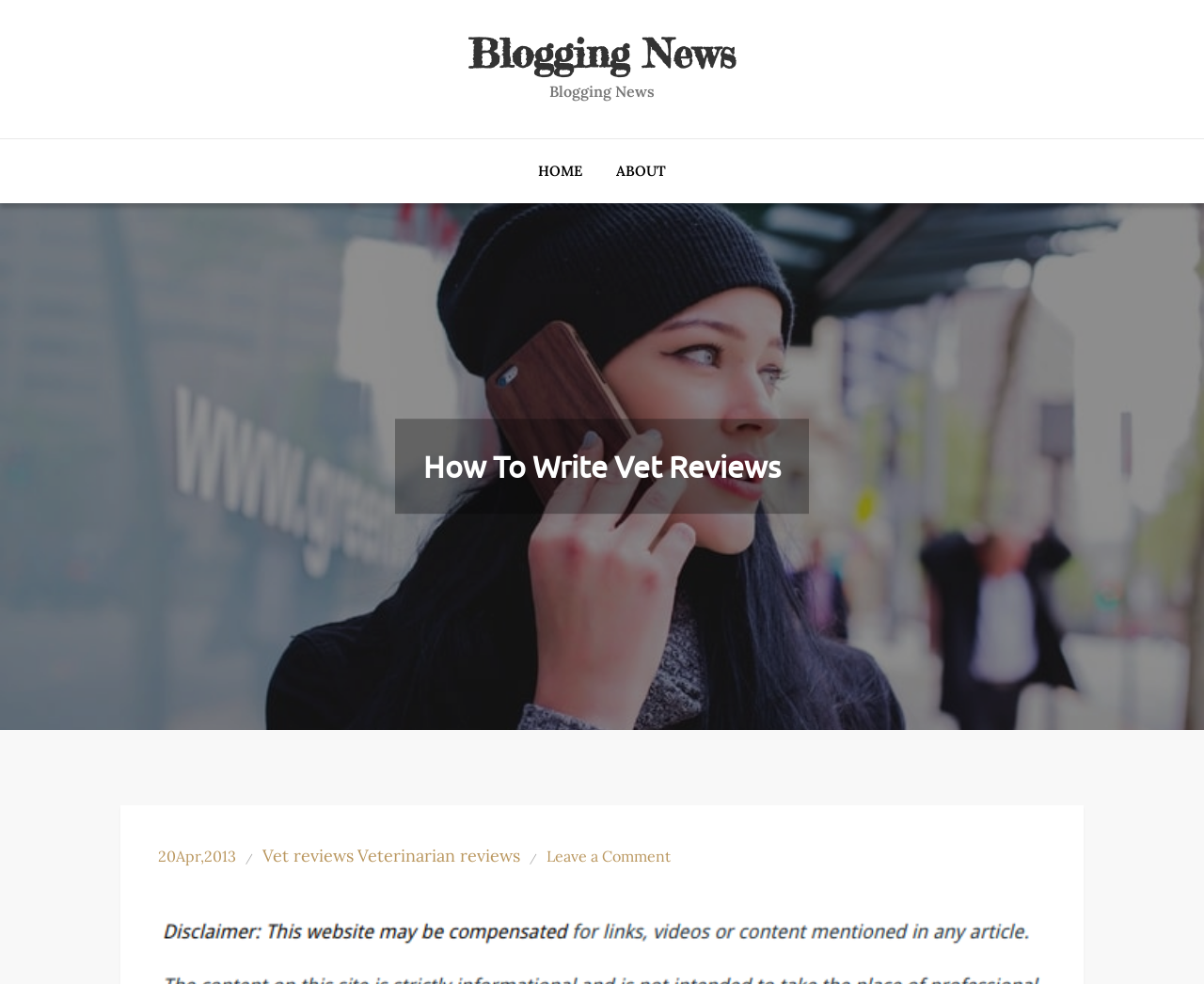Determine the bounding box coordinates of the clickable area required to perform the following instruction: "read the article about writing vet reviews". The coordinates should be represented as four float numbers between 0 and 1: [left, top, right, bottom].

[0.328, 0.425, 0.672, 0.522]